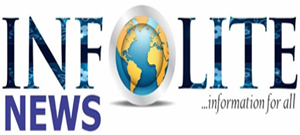Please analyze the image and give a detailed answer to the question:
What shape is encircling the globe?

Central to the logo is a globe, symbolizing global news and information coverage, which is encircled by a silver ring that adds a modern touch, giving the logo a sleek and contemporary feel.